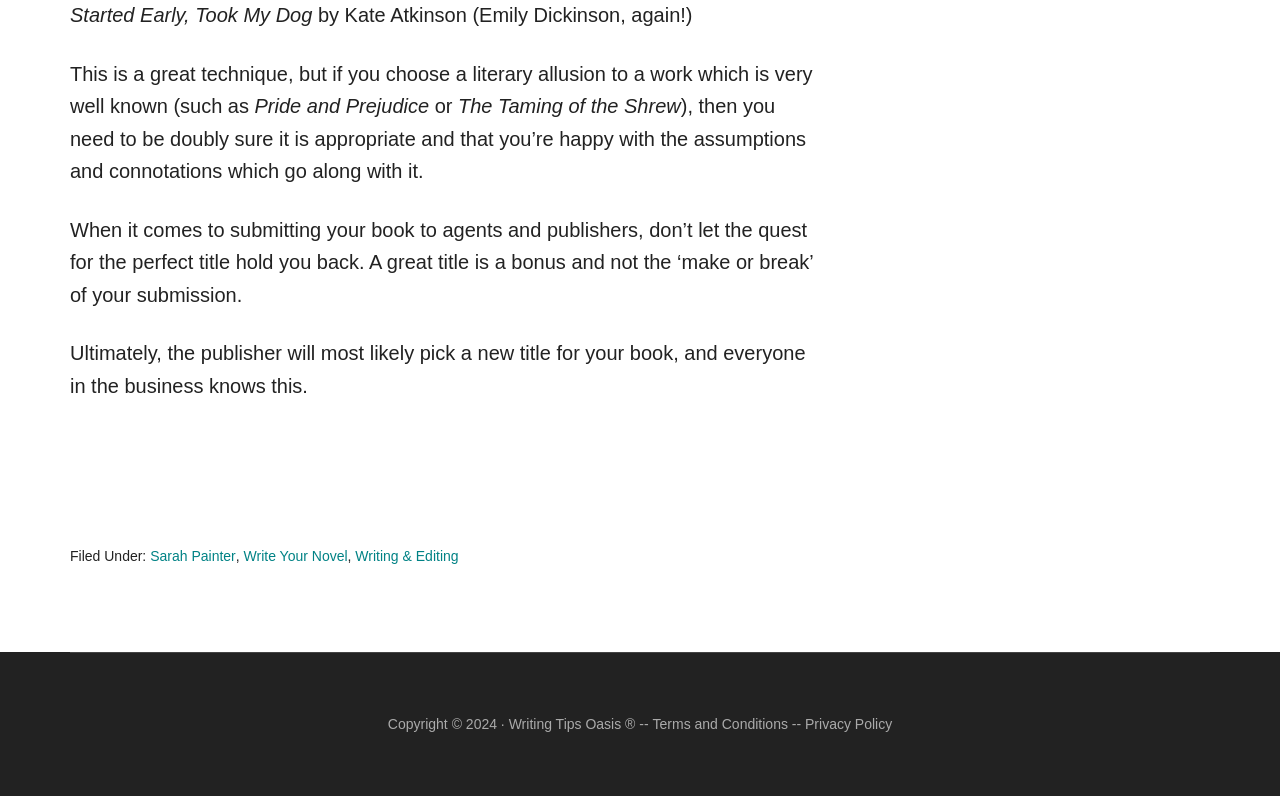Based on the description "Sarah Painter", find the bounding box of the specified UI element.

[0.117, 0.689, 0.184, 0.709]